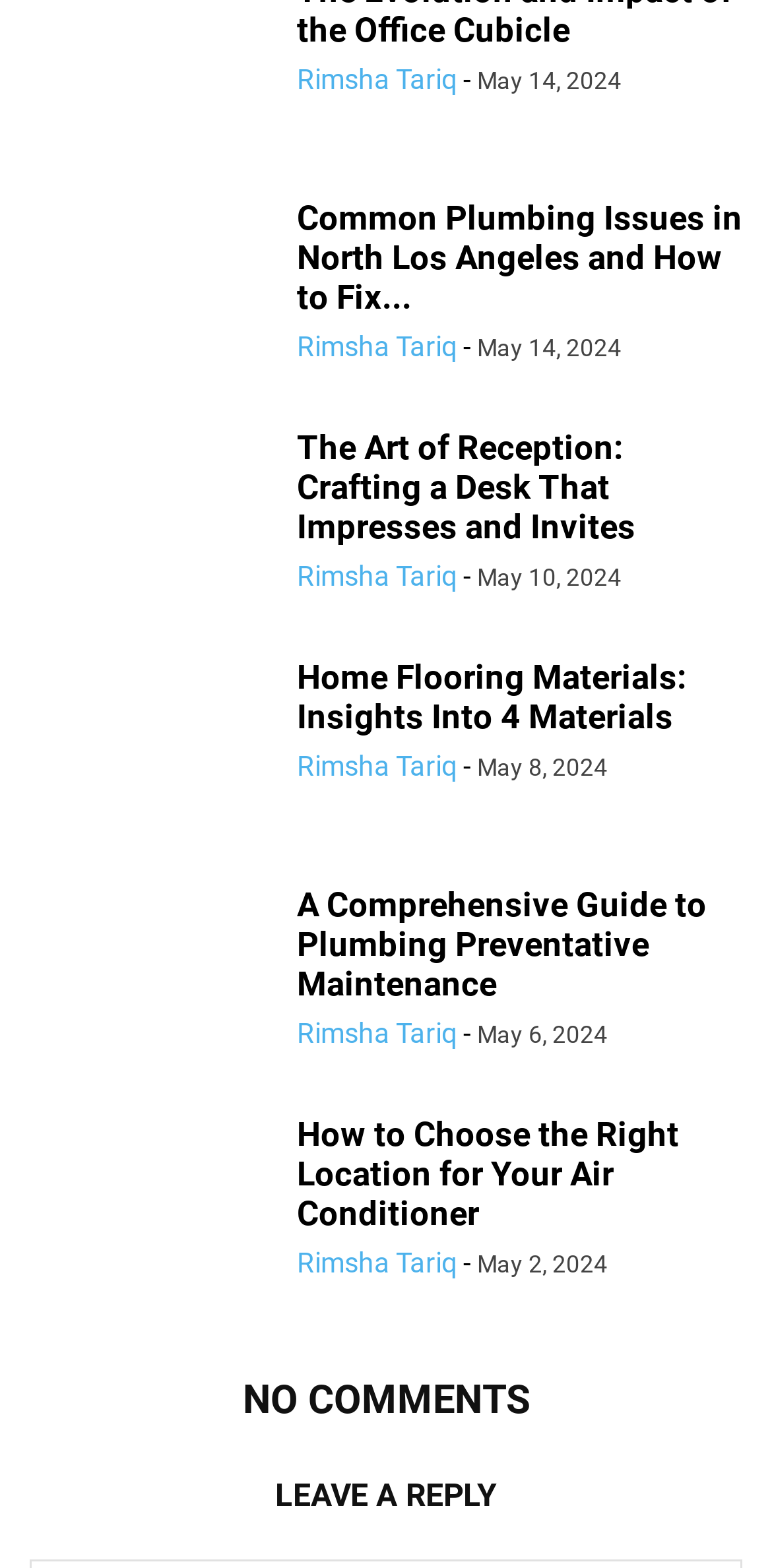Based on the element description Rimsha Tariq, identify the bounding box of the UI element in the given webpage screenshot. The coordinates should be in the format (top-left x, top-left y, bottom-right x, bottom-right y) and must be between 0 and 1.

[0.385, 0.358, 0.592, 0.378]